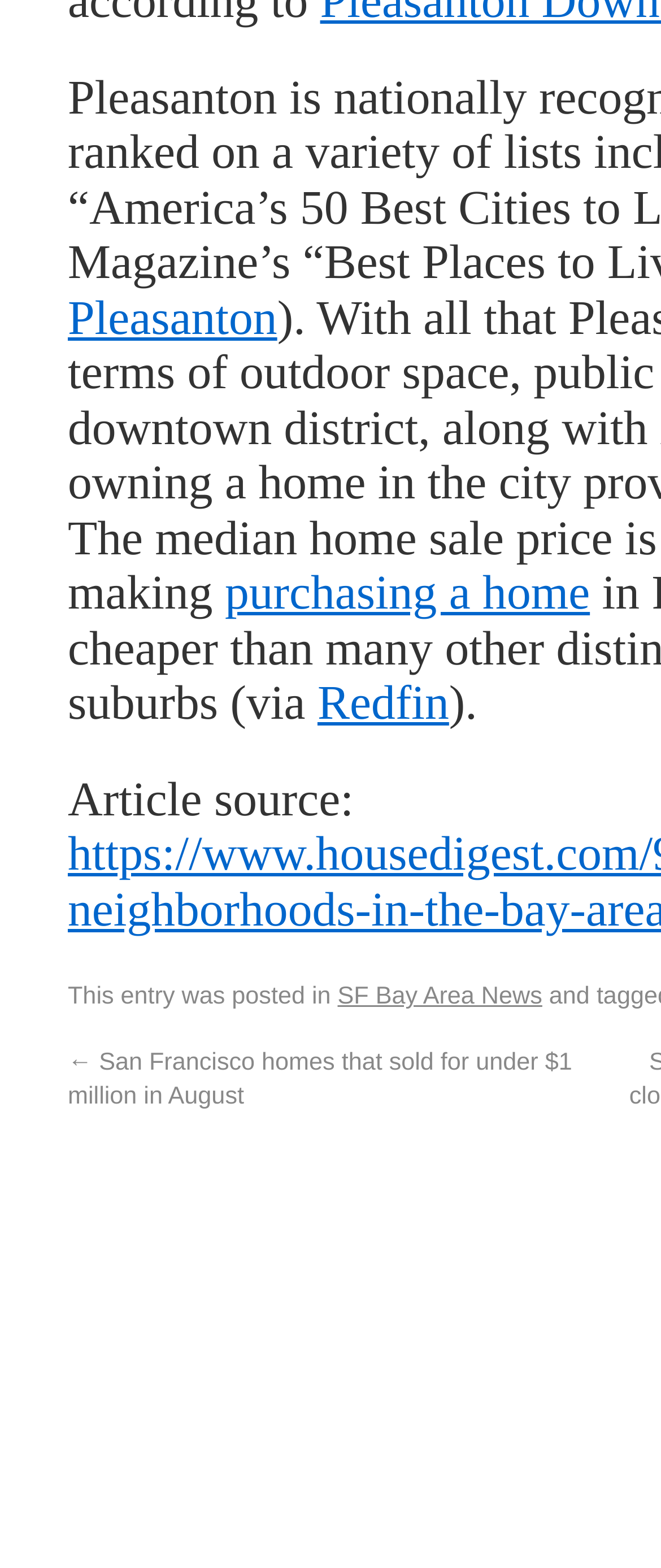Provide a thorough and detailed response to the question by examining the image: 
What is the source of the article?

The answer can be found by looking at the StaticText element with the text 'Article source:' which is located at coordinates [0.103, 0.494, 0.535, 0.527]. This suggests that the article has a source, but the specific source is not provided.